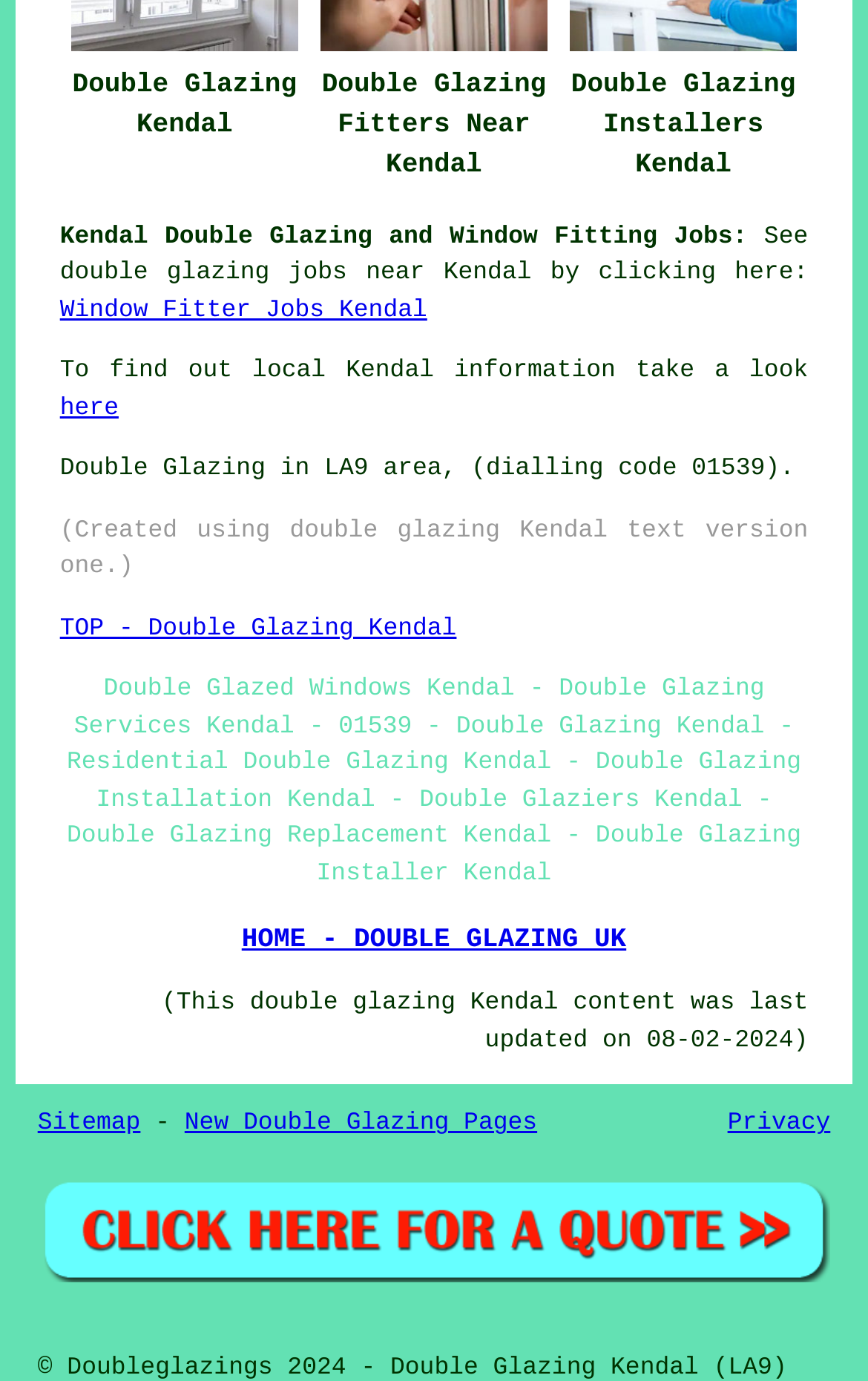Given the element description "Window Fitter Jobs Kendal" in the screenshot, predict the bounding box coordinates of that UI element.

[0.069, 0.216, 0.492, 0.235]